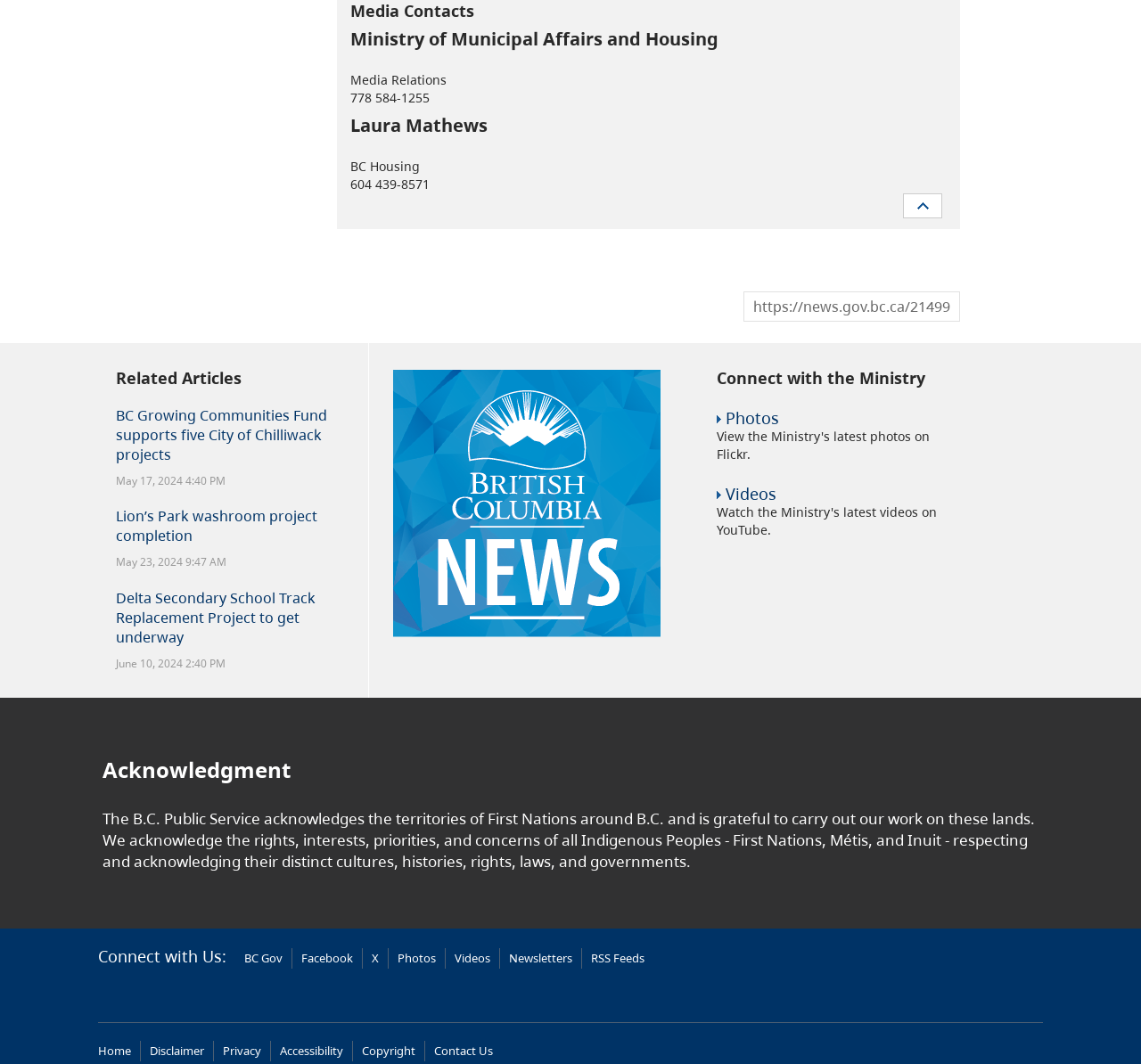Please identify the bounding box coordinates of the element I need to click to follow this instruction: "View Photos".

[0.636, 0.383, 0.683, 0.403]